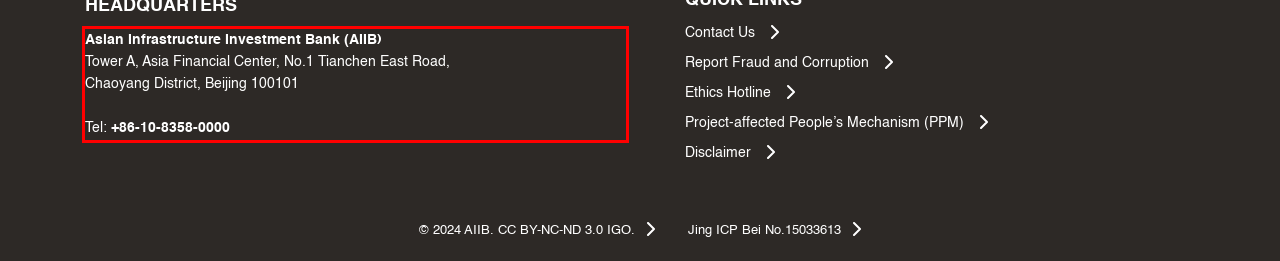You are provided with a webpage screenshot that includes a red rectangle bounding box. Extract the text content from within the bounding box using OCR.

Asian Infrastructure Investment Bank (AIIB) Tower A, Asia Financial Center, No.1 Tianchen East Road, Chaoyang District, Beijing 100101 Tel: +86-10-8358-0000